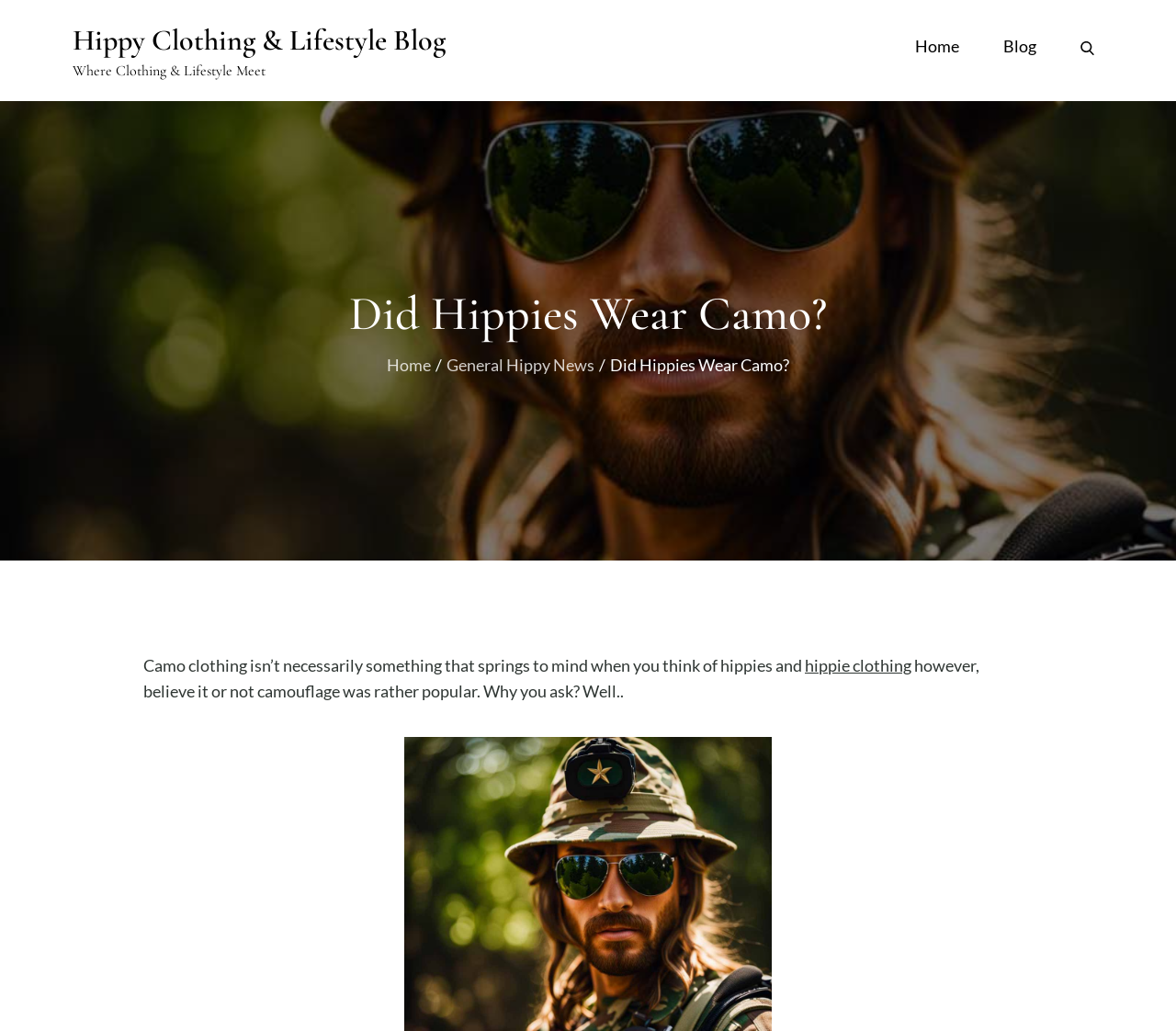Using the details from the image, please elaborate on the following question: What is the category of the current article?

The category of the current article can be found in the breadcrumbs navigation, which is located below the main heading. The breadcrumbs navigation shows the path 'Home > General Hippy News > Did Hippies Wear Camo?'. Therefore, the category of the current article is 'General Hippy News'.